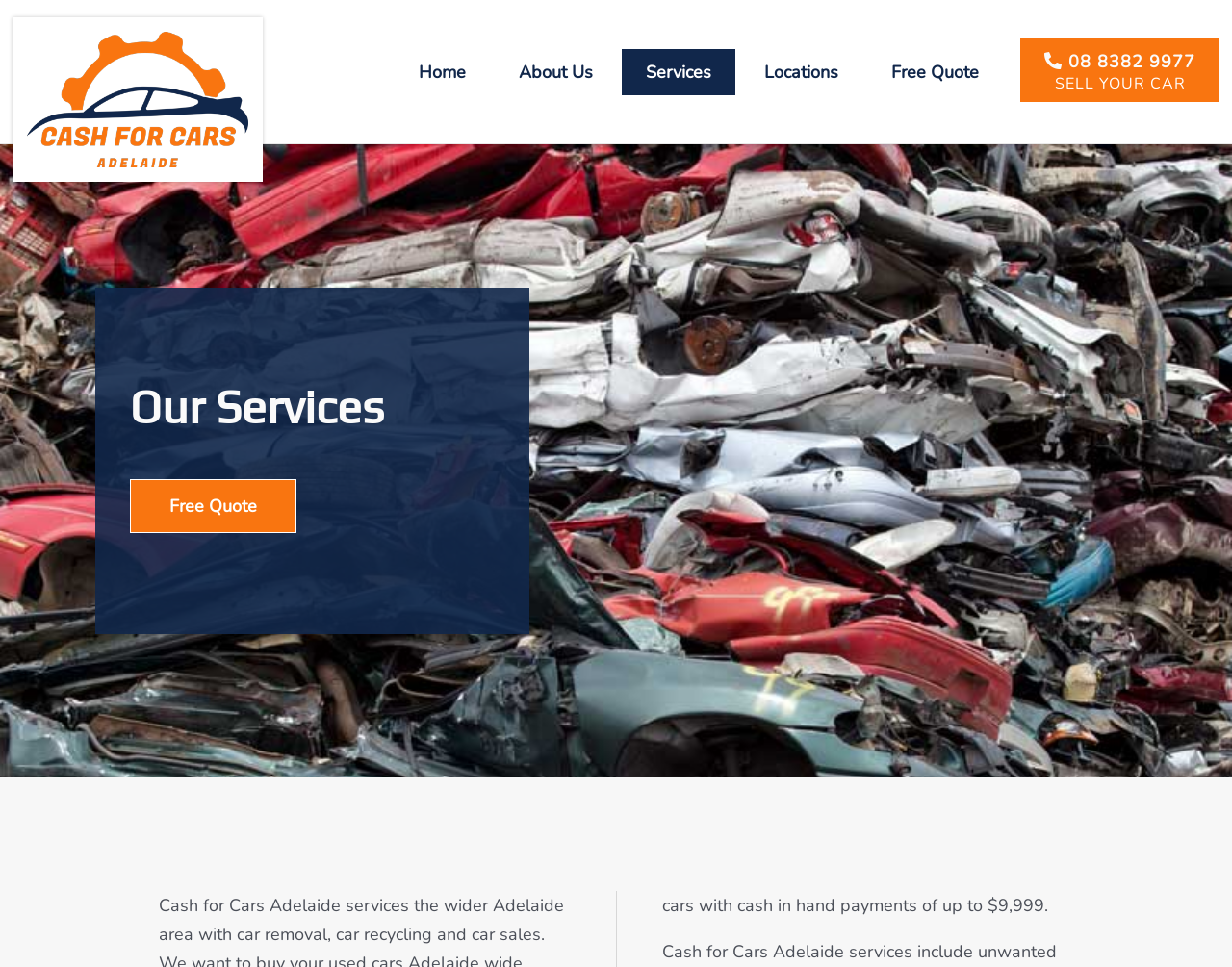Please specify the bounding box coordinates of the area that should be clicked to accomplish the following instruction: "Call 08 8382 9977". The coordinates should consist of four float numbers between 0 and 1, i.e., [left, top, right, bottom].

[0.828, 0.04, 0.99, 0.105]